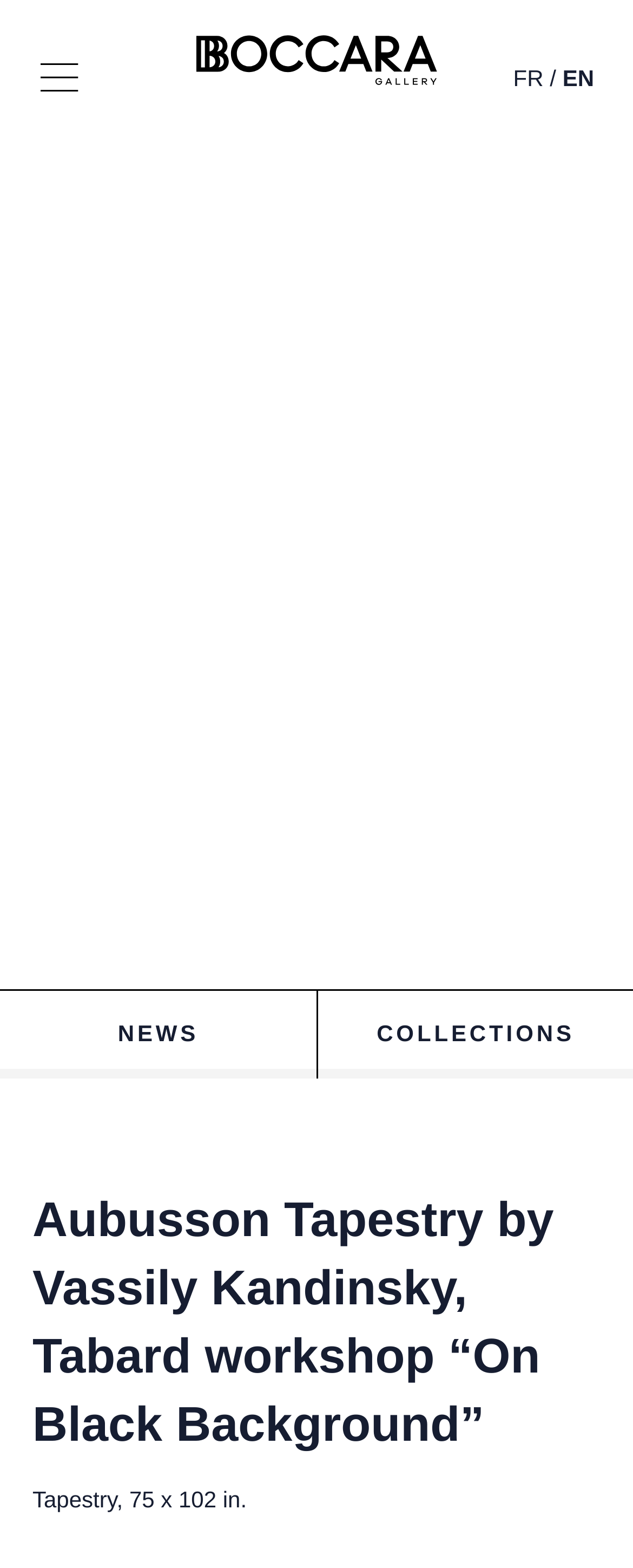Create a detailed summary of all the visual and textual information on the webpage.

The webpage appears to be showcasing an Aubusson tapestry created by Vassily Kandinsky, specifically the "On Black Background" piece from the Tabard workshop. 

At the top center of the page, there is a prominent image of the tapestry, which is accompanied by a link above it. On the top right, there are two language options, "FR" and "EN", allowing users to switch between French and English. 

Below the image, the title "Aubusson Tapestry by Vassily Kandinsky, Tabard workshop “On Black Background”" is prominently displayed as a heading. Underneath the title, there is a brief description of the tapestry, stating its dimensions as "75 x 102 in." 

On the left side of the page, there are two navigation links, "NEWS" and "COLLECTIONS", which are positioned vertically. The "NEWS" link is at the top, and the "COLLECTIONS" link is below it, stretching to the right edge of the page.